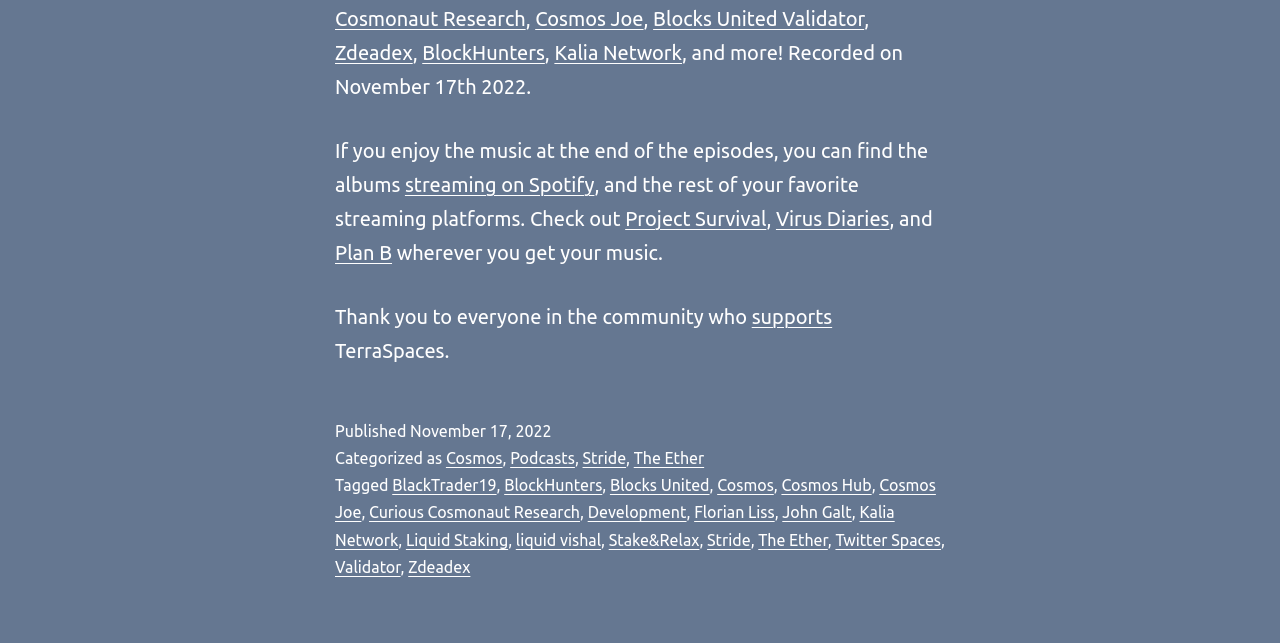What is the category of the webpage?
Refer to the screenshot and deliver a thorough answer to the question presented.

I found the categories by looking at the 'Categorized as' section, which is located at the bottom of the webpage. The categories are specified as 'Cosmos', 'Podcasts', 'Stride', and 'The Ether'.